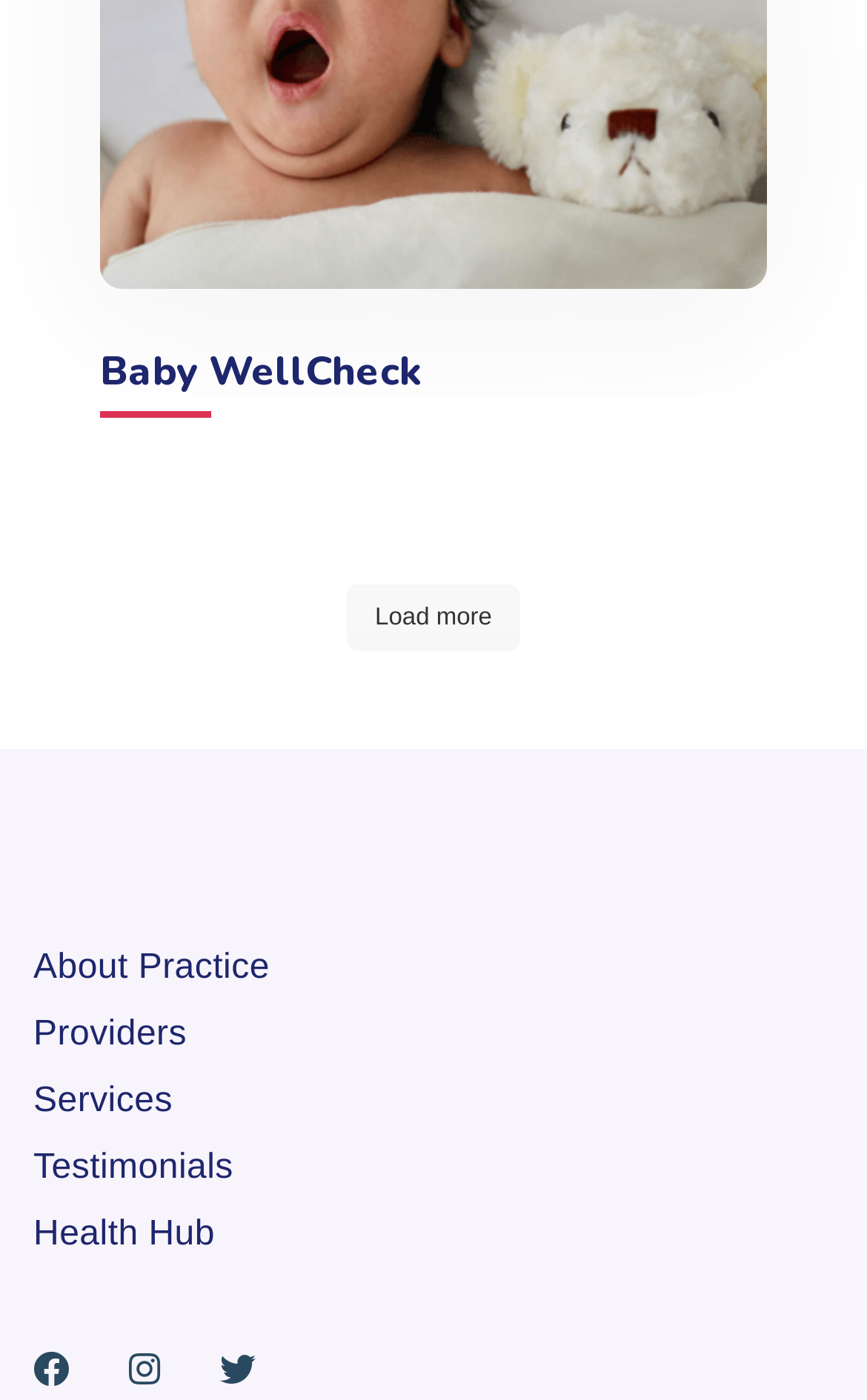Determine the bounding box coordinates for the UI element described. Format the coordinates as (top-left x, top-left y, bottom-right x, bottom-right y) and ensure all values are between 0 and 1. Element description: Health Hub

[0.038, 0.863, 0.248, 0.911]